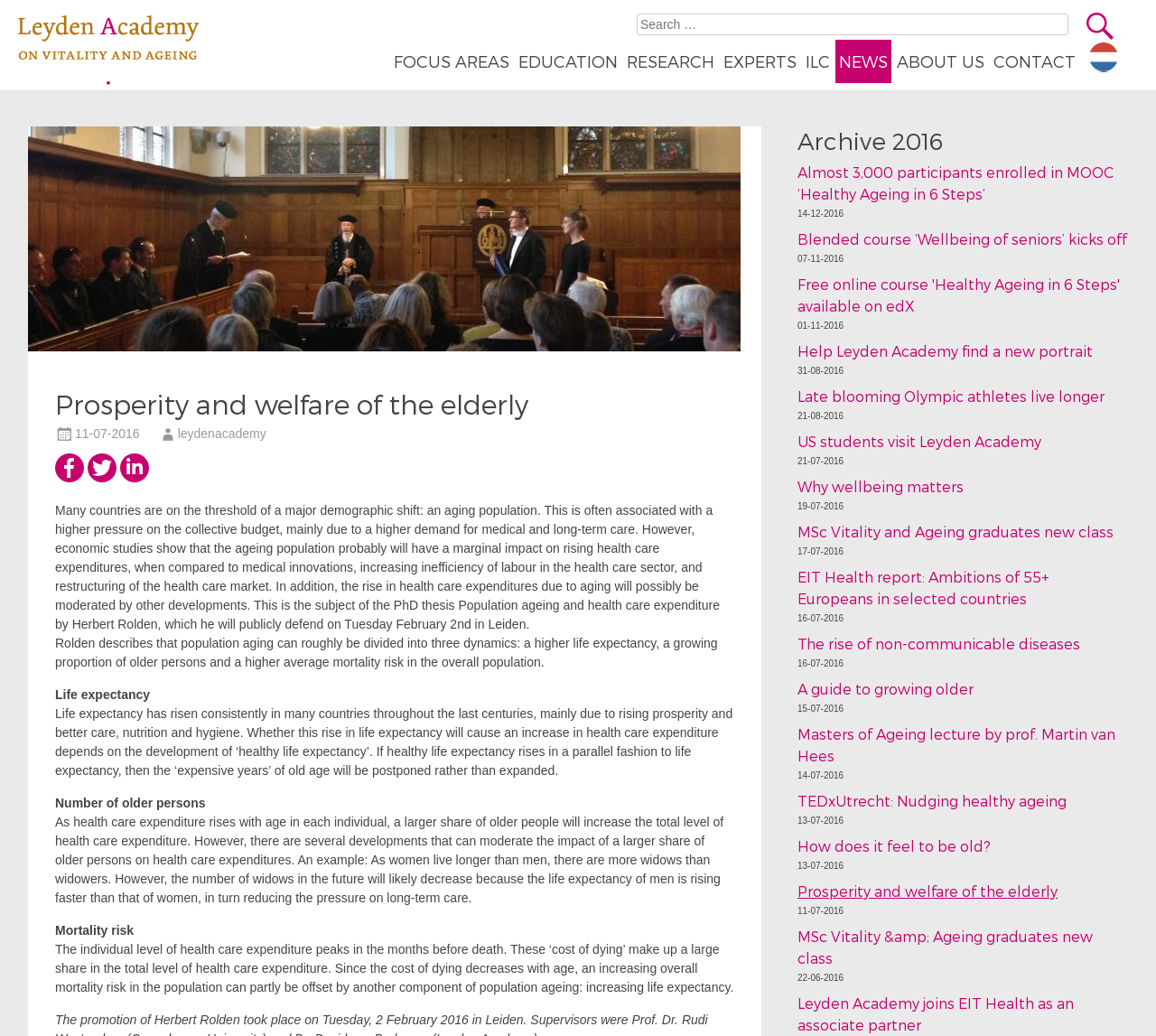What is the date of the 'Late blooming Olympic athletes live longer' news?
Using the image, answer in one word or phrase.

21-08-2016